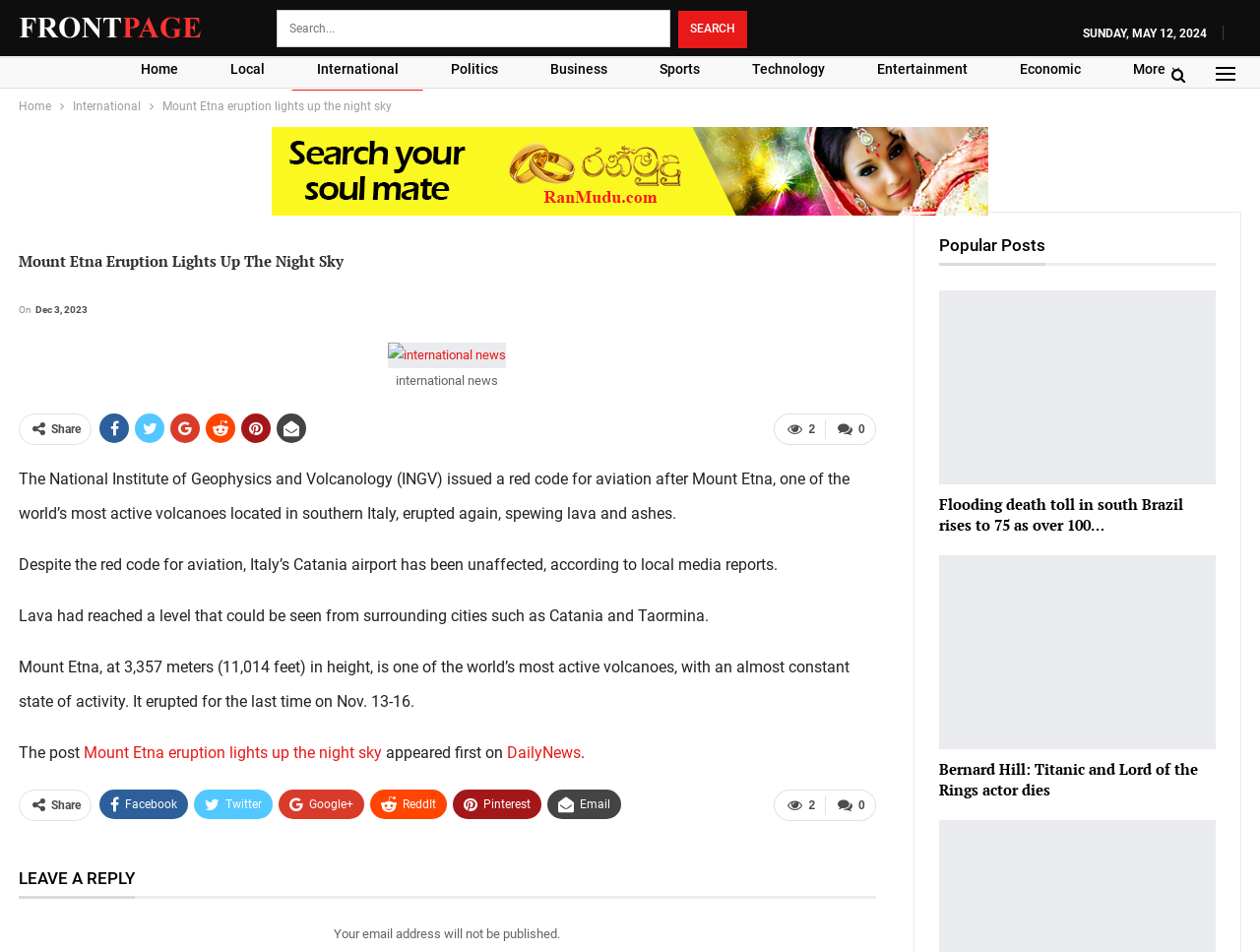Explain in detail what you observe on this webpage.

The webpage is a news article page with a title "Mount Etna eruption lights up the night sky" at the top. The page has a logo at the top left corner, and a search bar next to it. Below the search bar, there are several navigation links, including "Home", "Local", "International", "Politics", and more.

On the top right corner, there is a date "SUNDAY, MAY 12, 2024" displayed. Below the navigation links, there is a breadcrumb navigation section that shows the current page's location in the website's hierarchy.

The main content of the page is an article about Mount Etna's eruption, which is divided into several paragraphs. The article is accompanied by an image related to the news. There are also several social media sharing links and a "Share" button at the bottom of the article.

On the right side of the page, there is a section titled "Popular Posts" that lists several other news articles with links to them. At the very bottom of the page, there is a section for leaving a reply or comment, with a note that the email address will not be published.

Overall, the webpage has a clean and organized layout, with clear headings and concise text. The use of images and social media sharing links adds to the page's visual appeal and functionality.